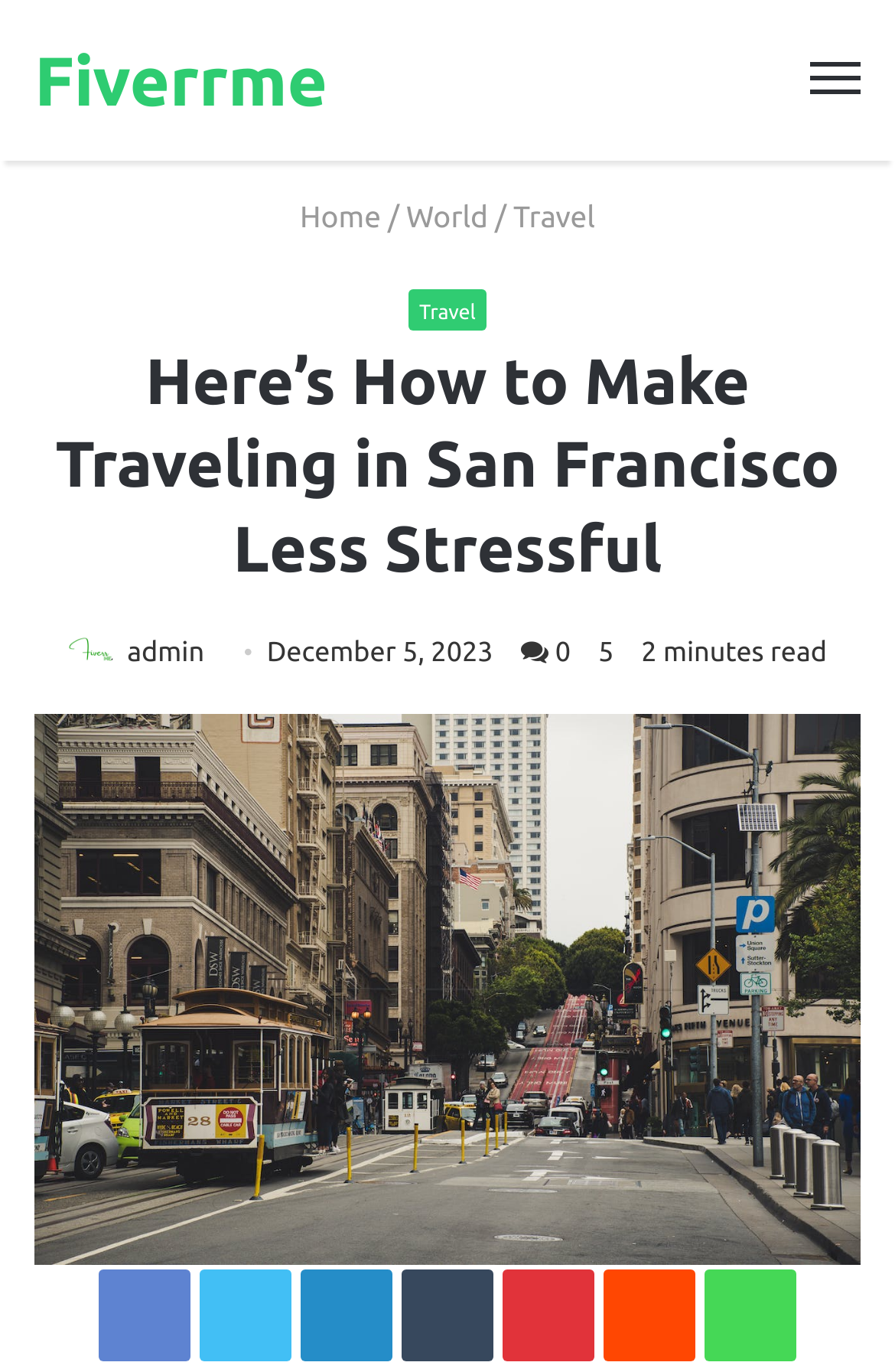Refer to the screenshot and give an in-depth answer to this question: Who is the author of the article?

The author of the article is mentioned as 'admin' in the link 'admin' which is located below the image and above the date 'December 5, 2023'.